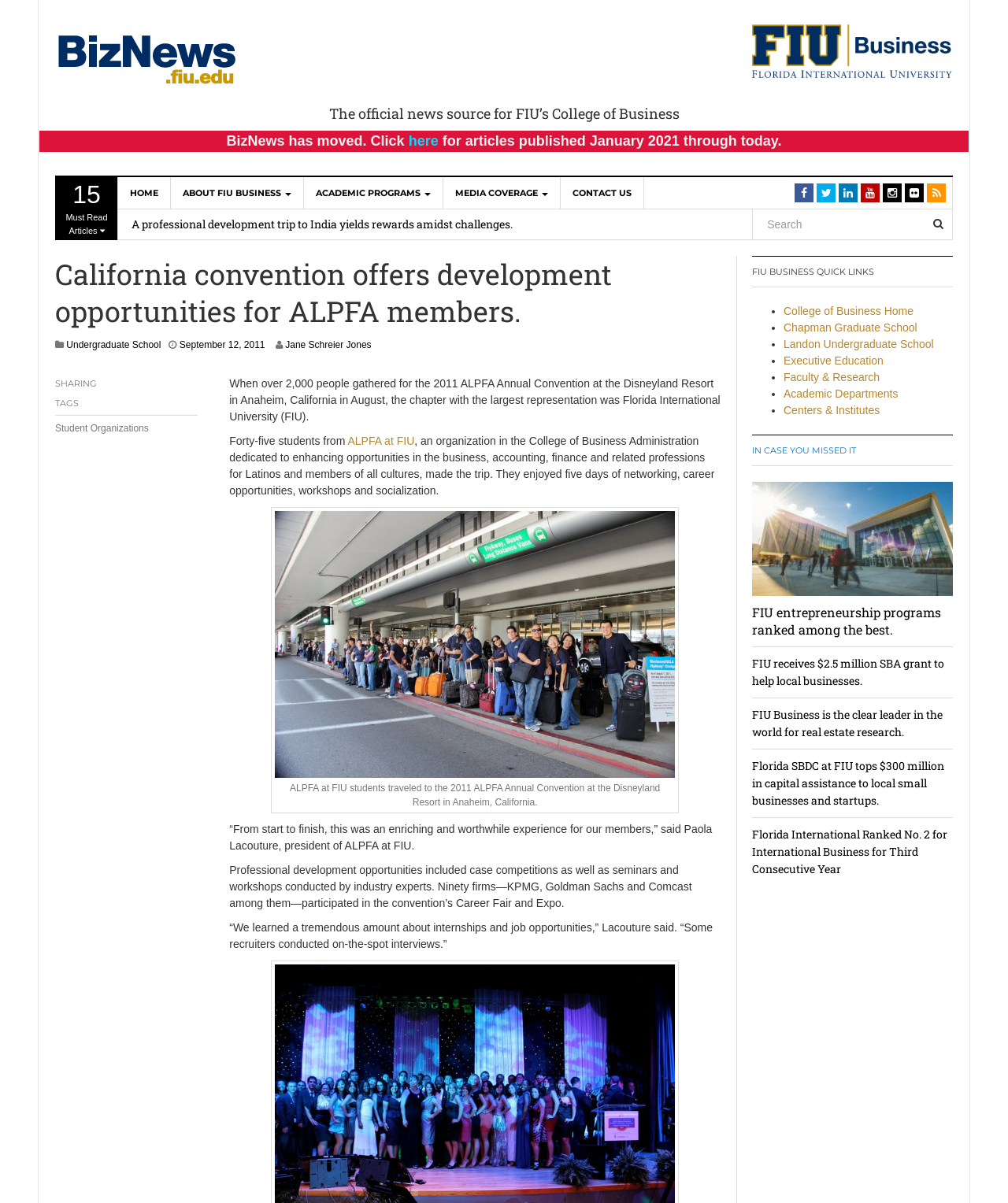What is the event mentioned in the webpage?
Please give a detailed and elaborate answer to the question.

The webpage mentions '2011 ALPFA Annual Convention' which was held at the Disneyland Resort in Anaheim, California, and it is the event mentioned in the webpage.